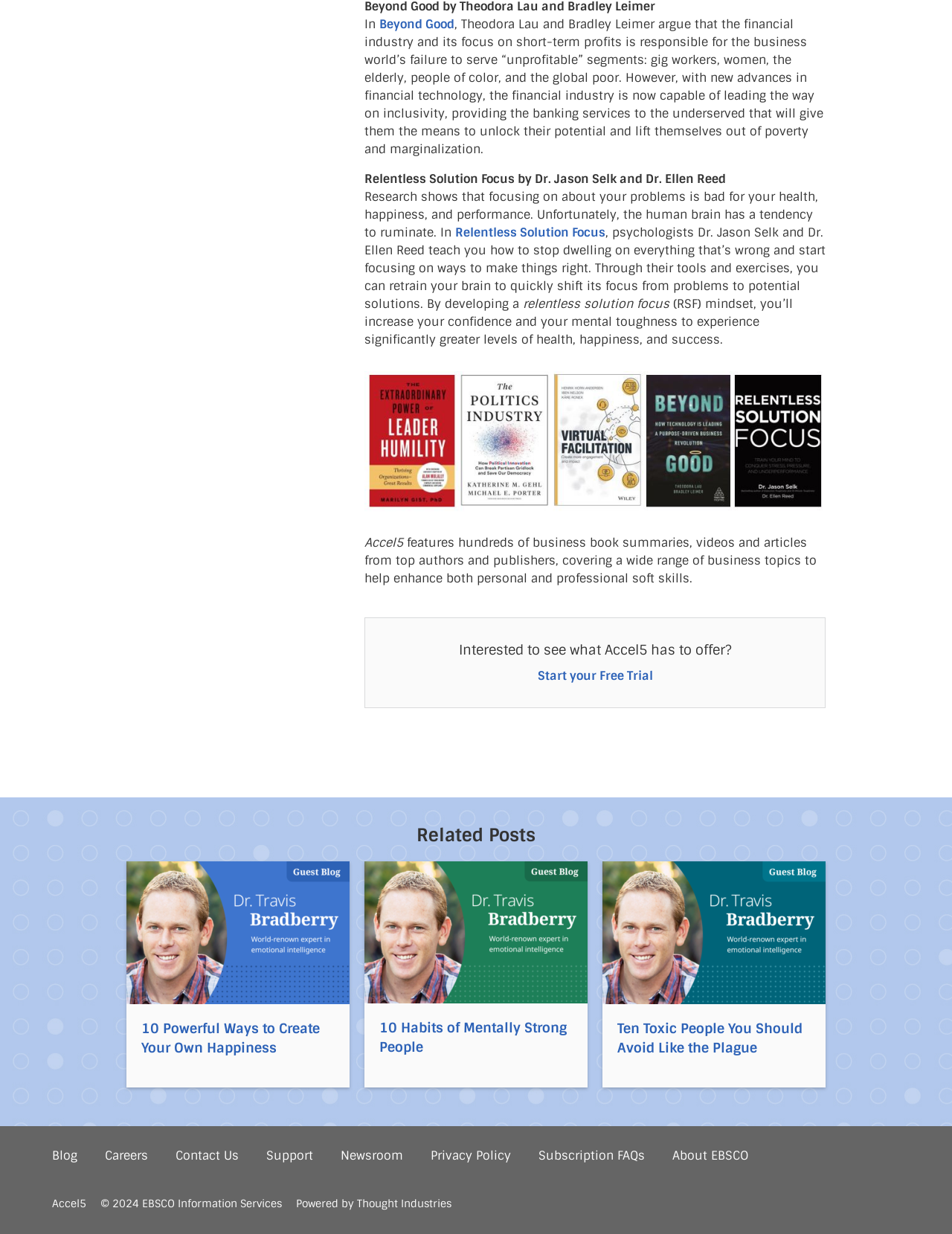What is the main topic of the webpage?
Look at the image and provide a short answer using one word or a phrase.

Business and self-improvement